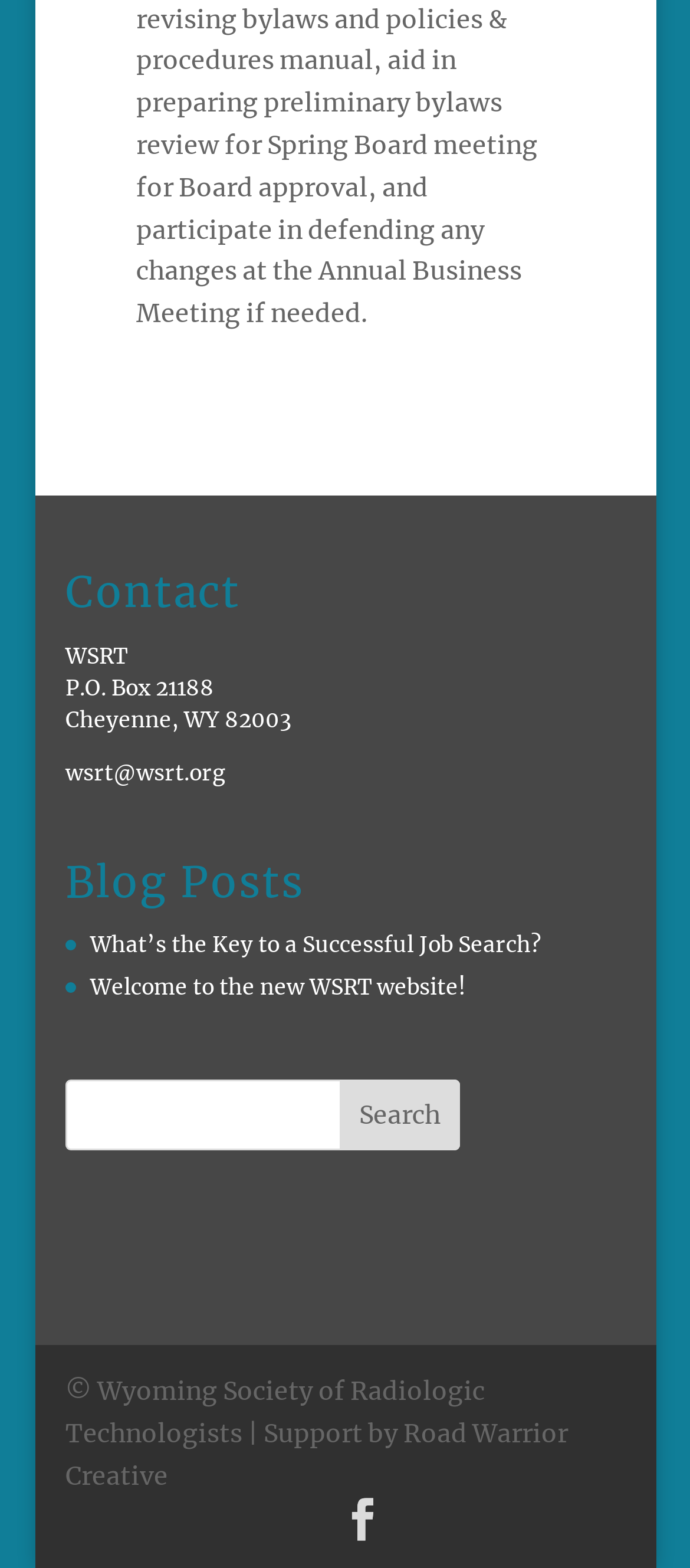Provide a brief response to the question below using a single word or phrase: 
What is the purpose of the textbox at the bottom?

Search